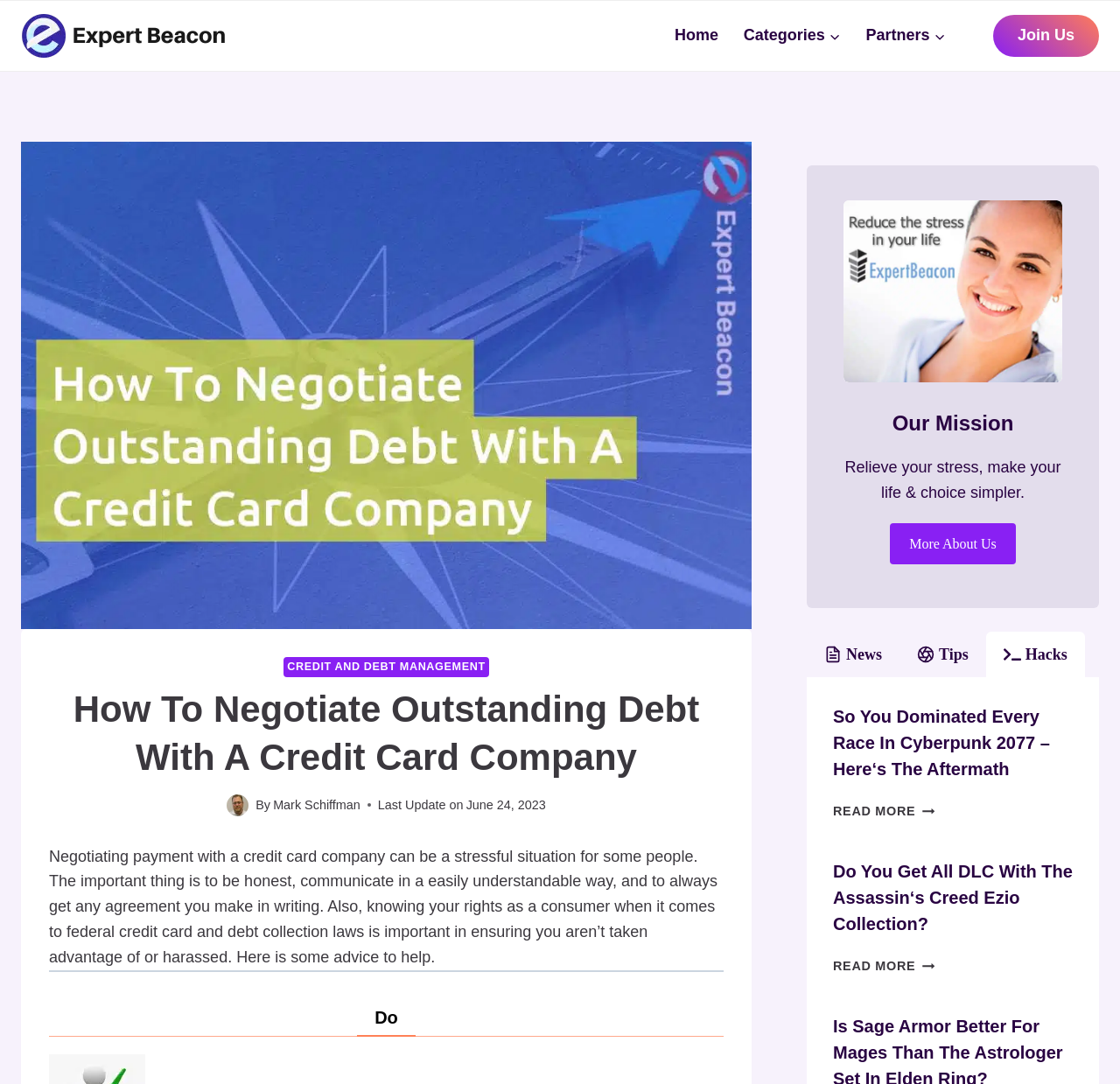Determine and generate the text content of the webpage's headline.

How To Negotiate Outstanding Debt With A Credit Card Company